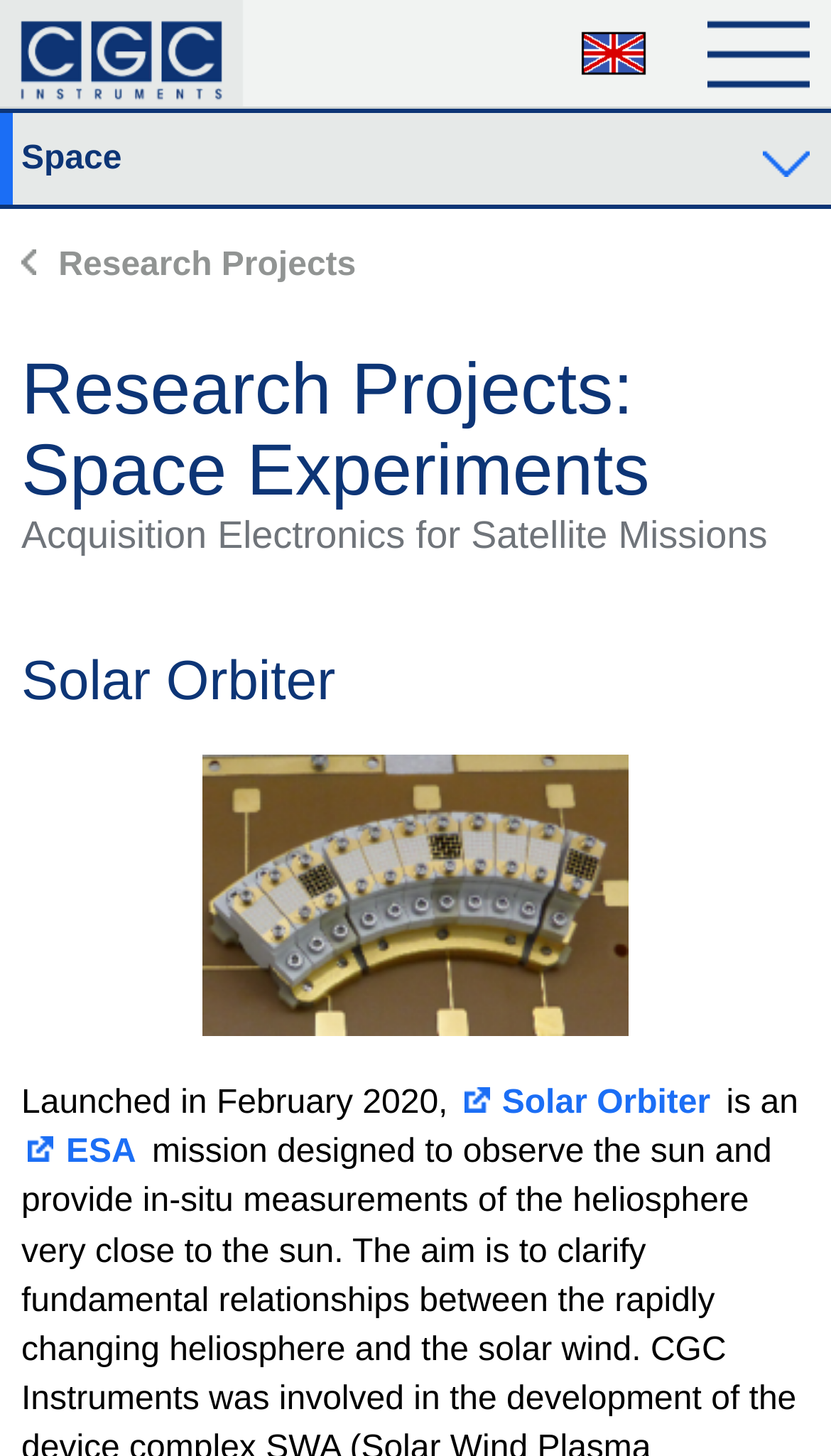Provide a thorough and detailed response to the question by examining the image: 
What is the launch date of Solar Orbiter?

The launch date of Solar Orbiter is mentioned in the static text element 'Launched in February 2020,' which is located below the 'Solar Orbiter' heading.